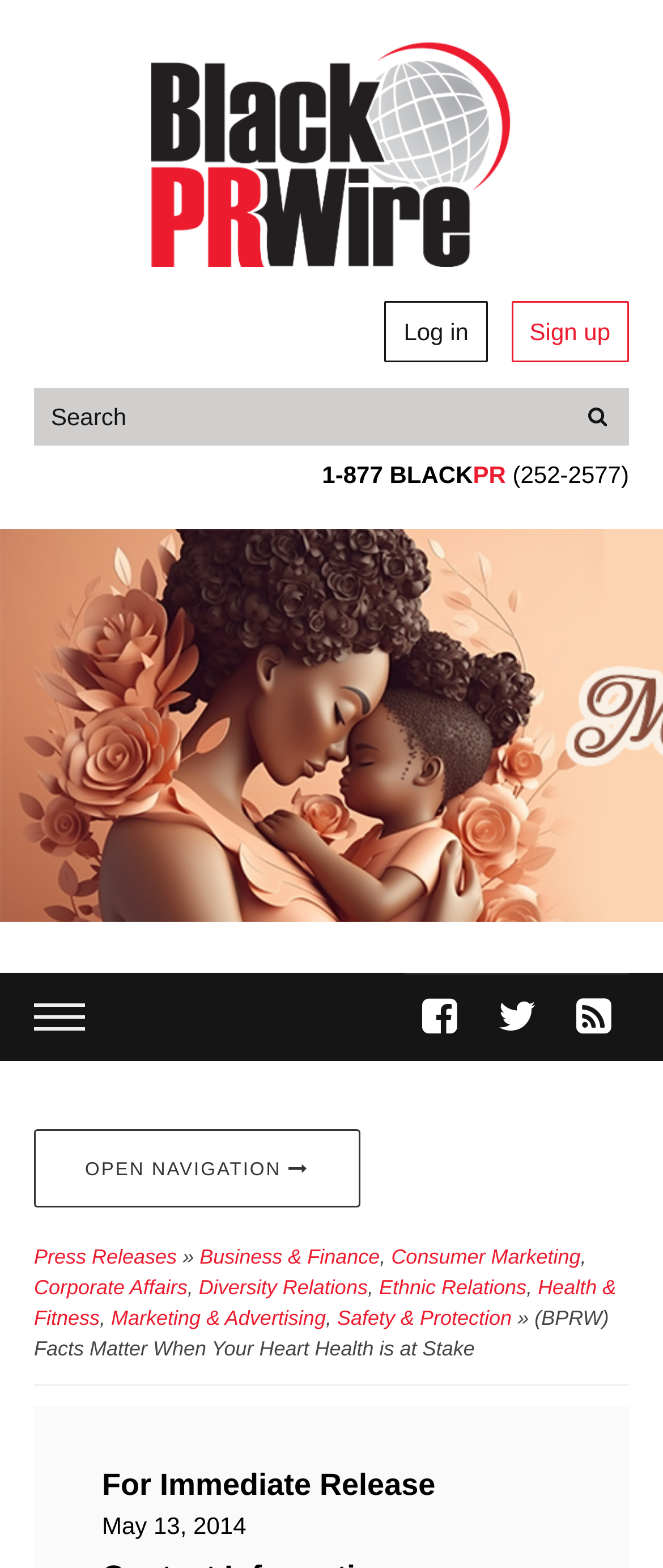Write an elaborate caption that captures the essence of the webpage.

The webpage is a news and information center focused on Black publication portals, television, and radio programming. At the top right corner, there are two links, "Log in" and "Sign up", followed by a search bar with a "Search" button. Below the search bar, there is a phone number "1-877 BLACK (252-2577)".

On the top left, there is a link to the homepage. Below it, there are three social media links to Facebook, Twitter, and an RSS feed. 

The main content of the webpage is divided into two sections. On the left, there is a navigation menu with a heading "OPEN NAVIGATION". Below it, there are several links to different categories, including "Press Releases", "Business & Finance", "Consumer Marketing", and others. Each category is separated by a comma.

On the right, there is a press release article with a title "(BPRW) Facts Matter When Your Heart Health is at Stake". The article has a subtitle "For Immediate Release" and a date "May 13, 2014".